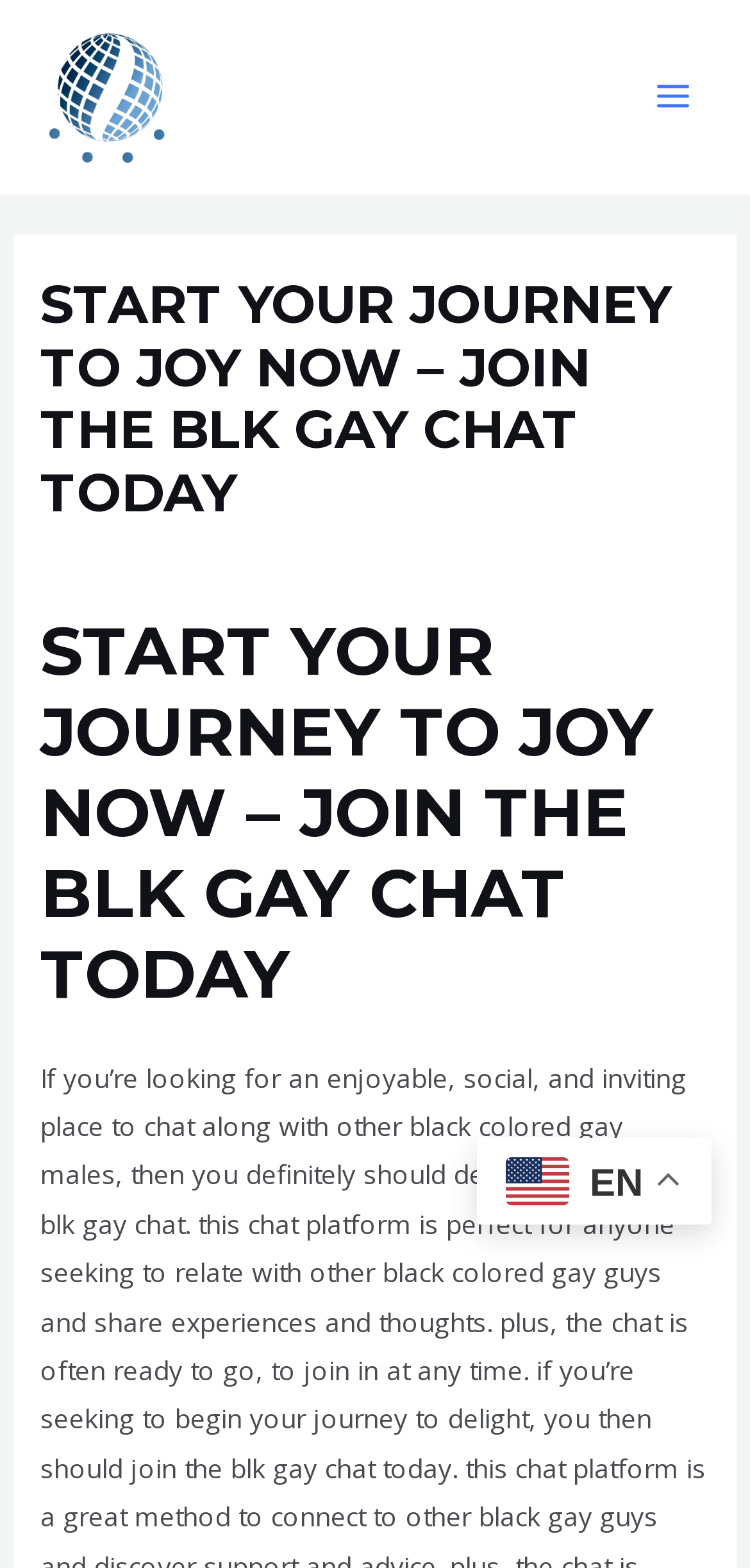Using the element description: "alt="ISTFIRE"", determine the bounding box coordinates. The coordinates should be in the format [left, top, right, bottom], with values between 0 and 1.

[0.051, 0.048, 0.244, 0.071]